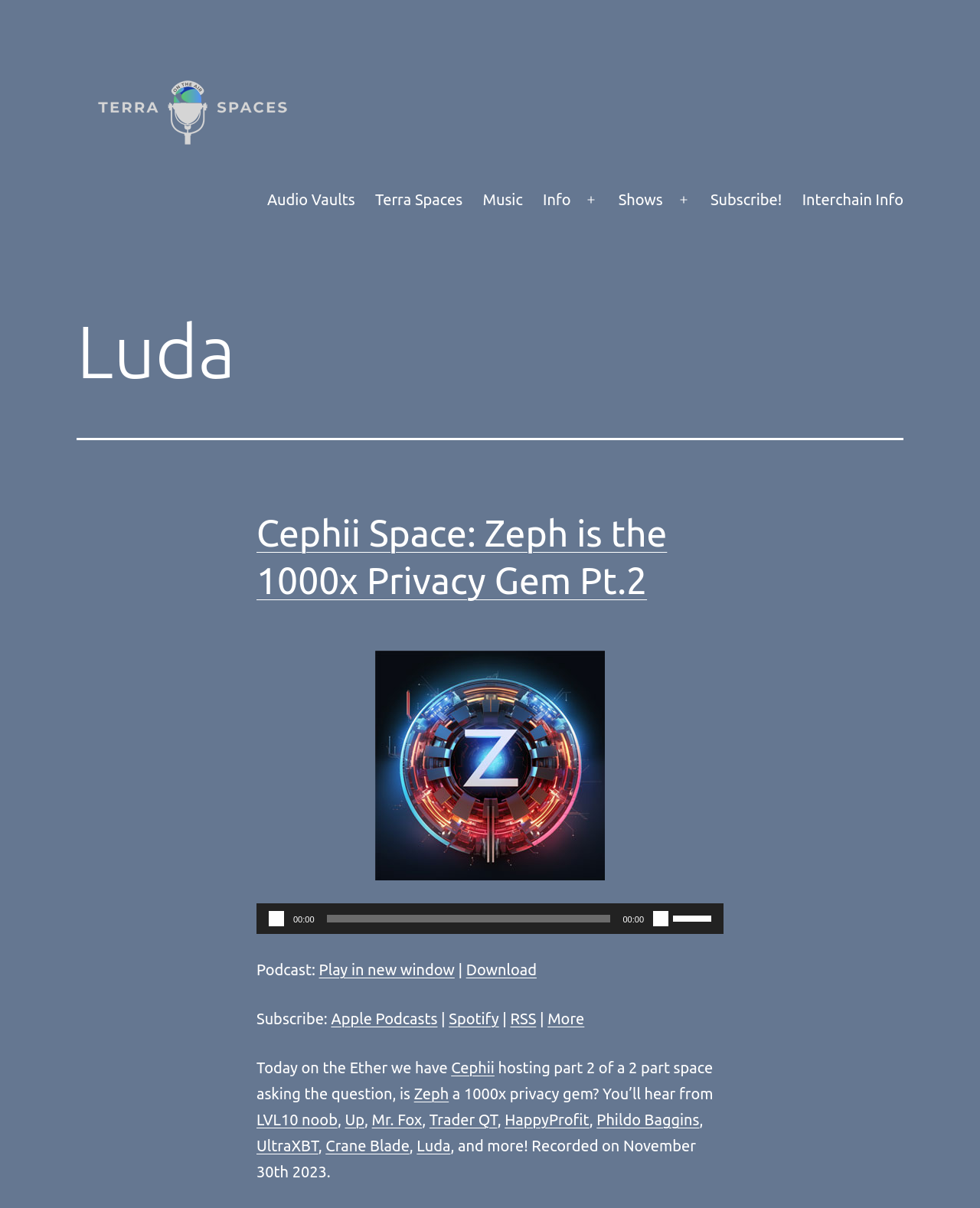Locate the bounding box coordinates of the element that should be clicked to execute the following instruction: "Download the podcast".

[0.476, 0.795, 0.548, 0.81]